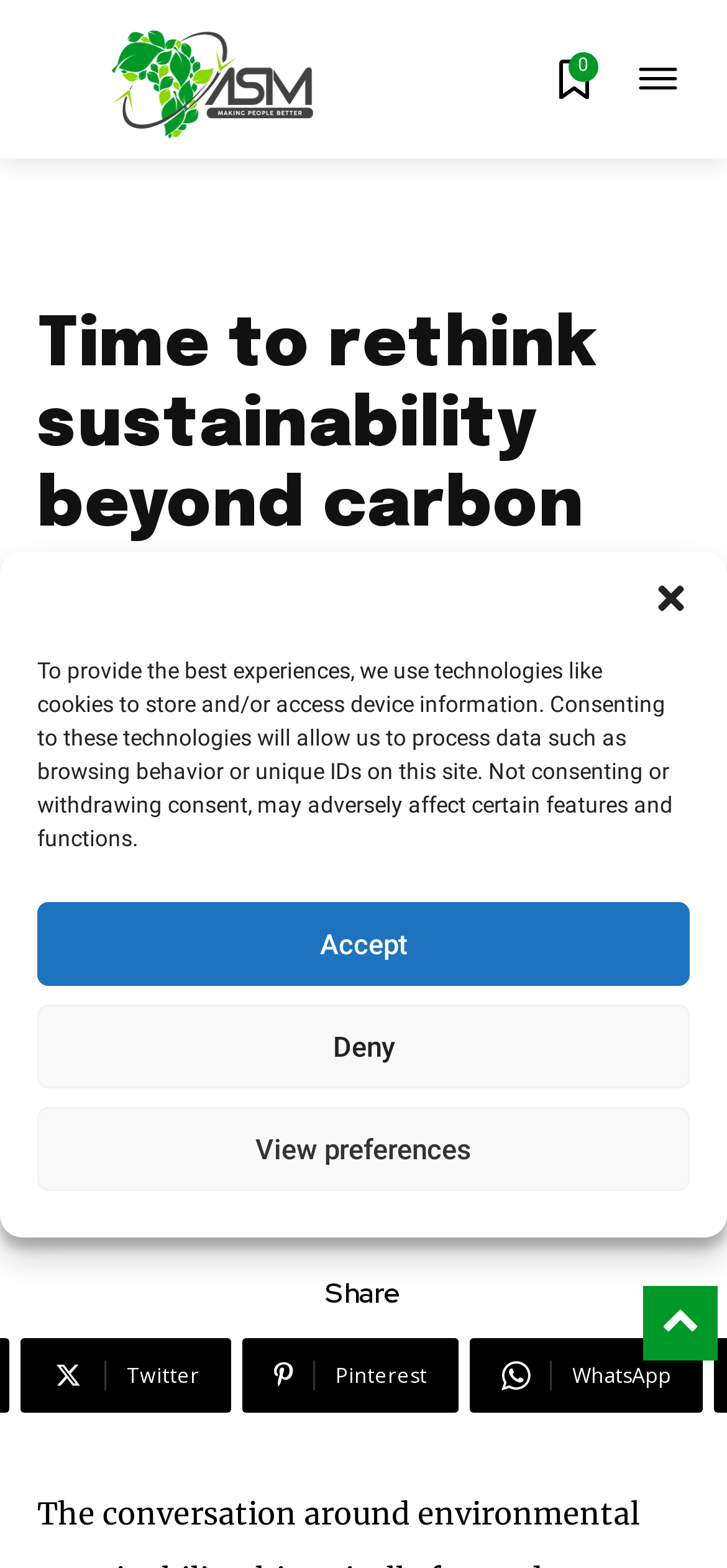What is the author's name?
Answer the question with as much detail as possible.

I found the author's name by looking at the link element that is located below the heading and next to the text 'By'. The text inside the link element is 'Solomon Irungu'.